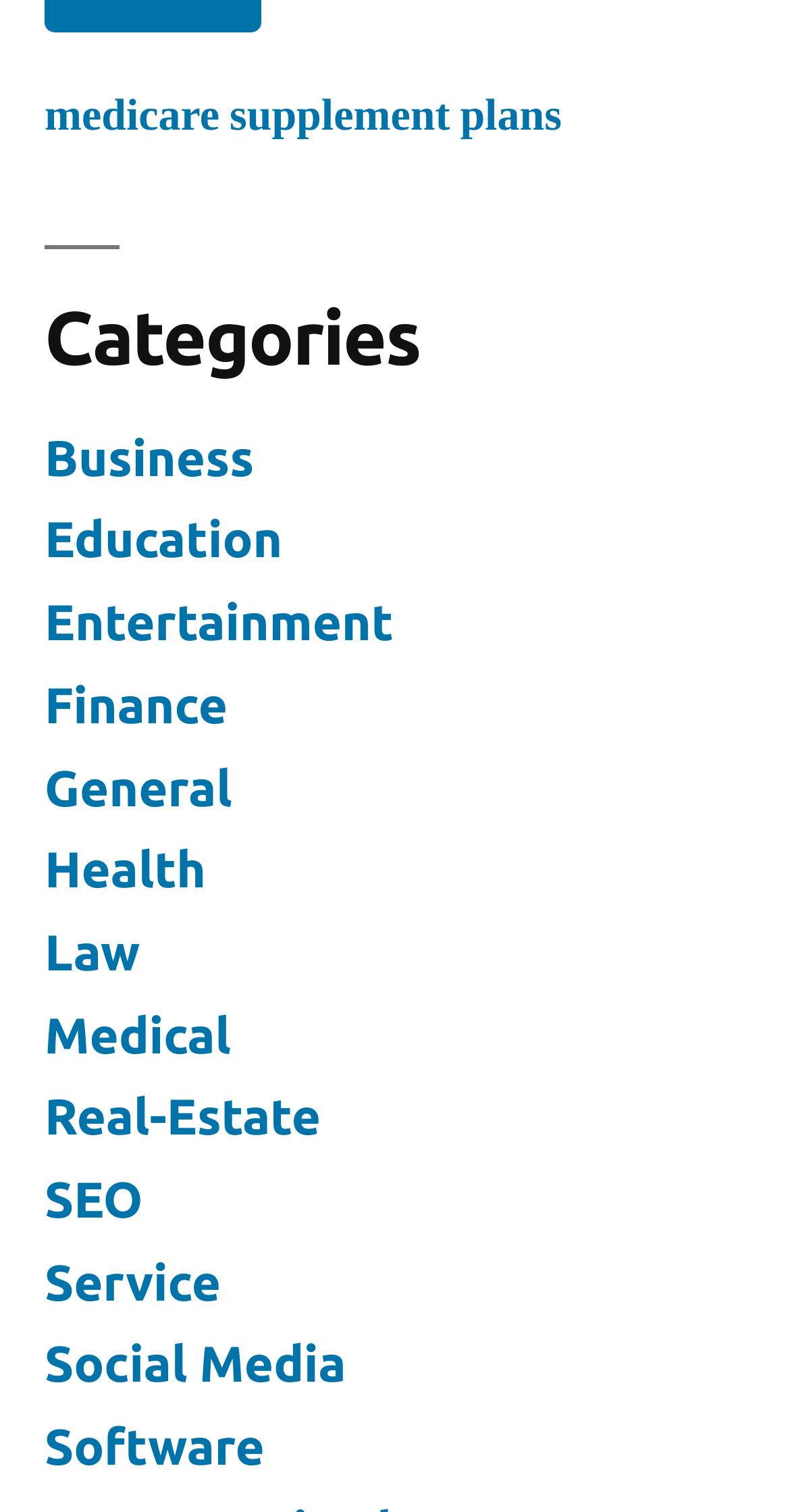What is the first category listed?
Please provide a detailed answer to the question.

I looked at the links under the 'Categories' heading and found that the first link is 'Business'.